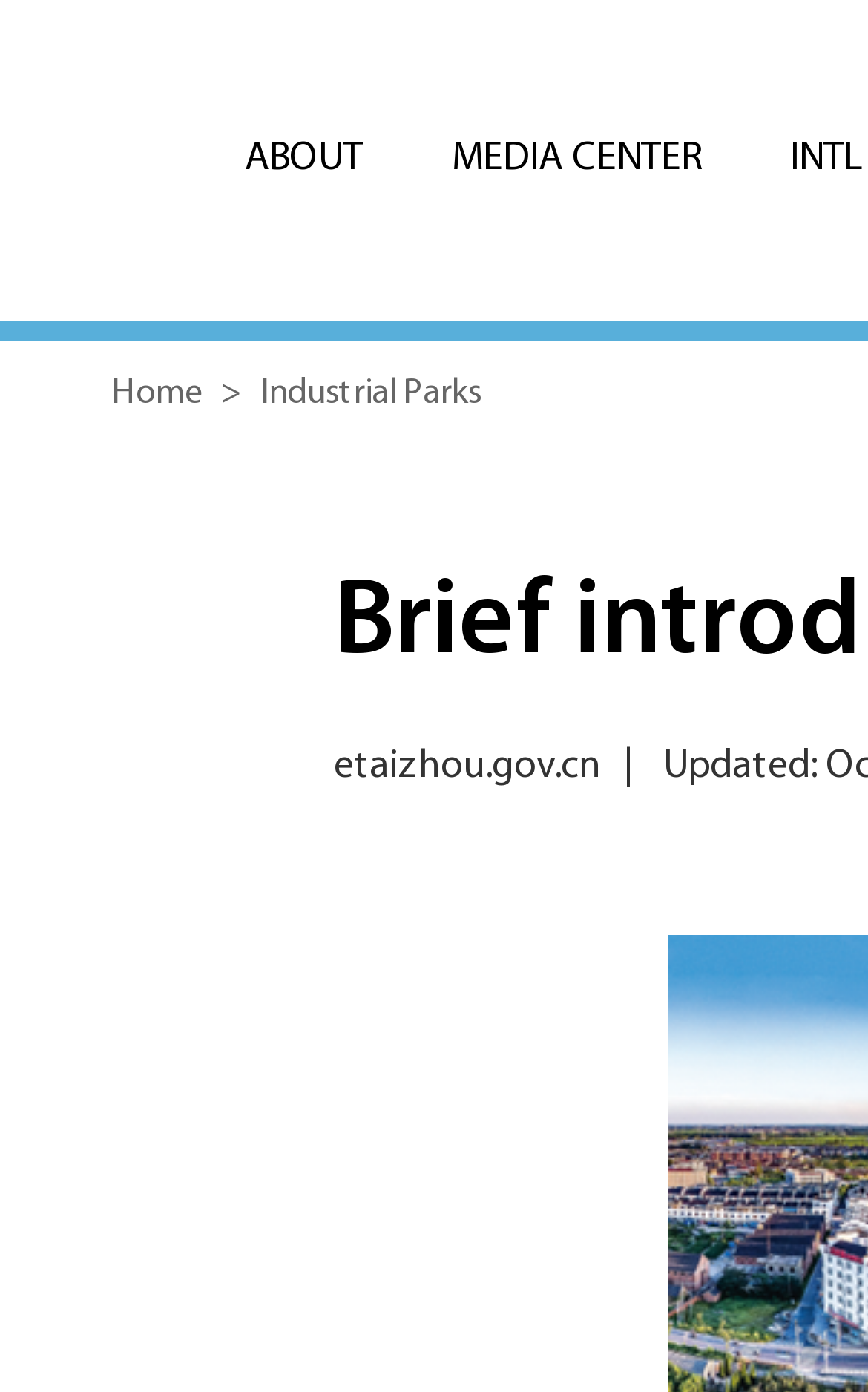How many sections are there in the footer?
Using the information from the image, give a concise answer in one word or a short phrase.

2